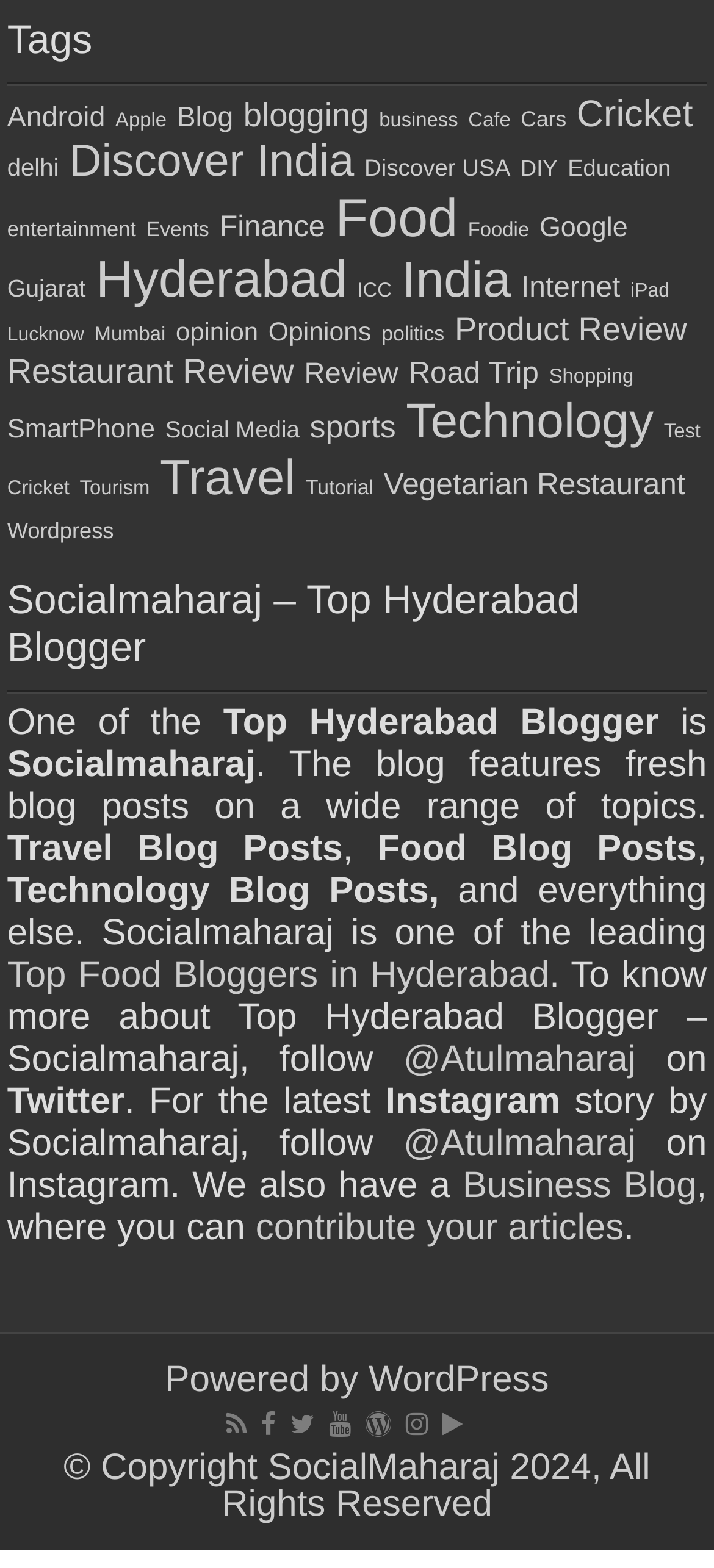Provide the bounding box coordinates of the HTML element this sentence describes: "iPad". The bounding box coordinates consist of four float numbers between 0 and 1, i.e., [left, top, right, bottom].

[0.175, 0.233, 0.235, 0.247]